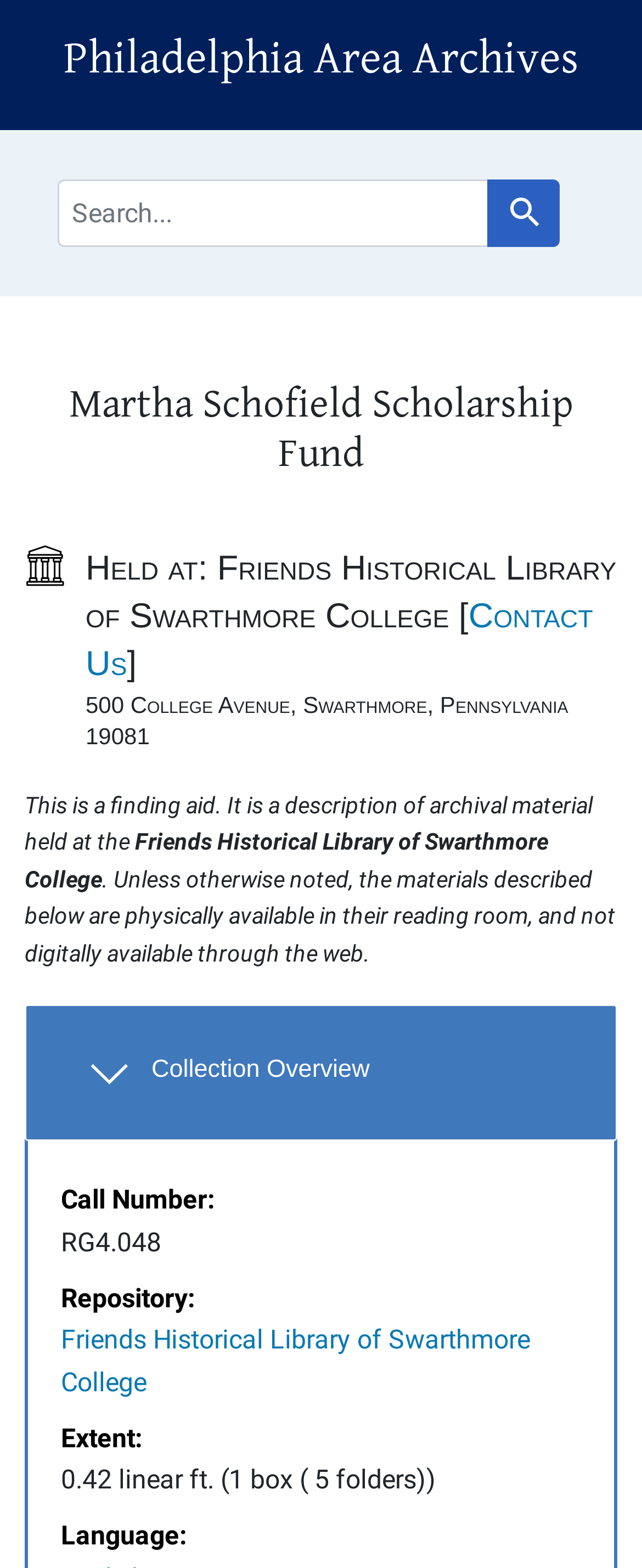Please determine the bounding box coordinates for the element that should be clicked to follow these instructions: "Contact Us".

[0.133, 0.381, 0.924, 0.436]